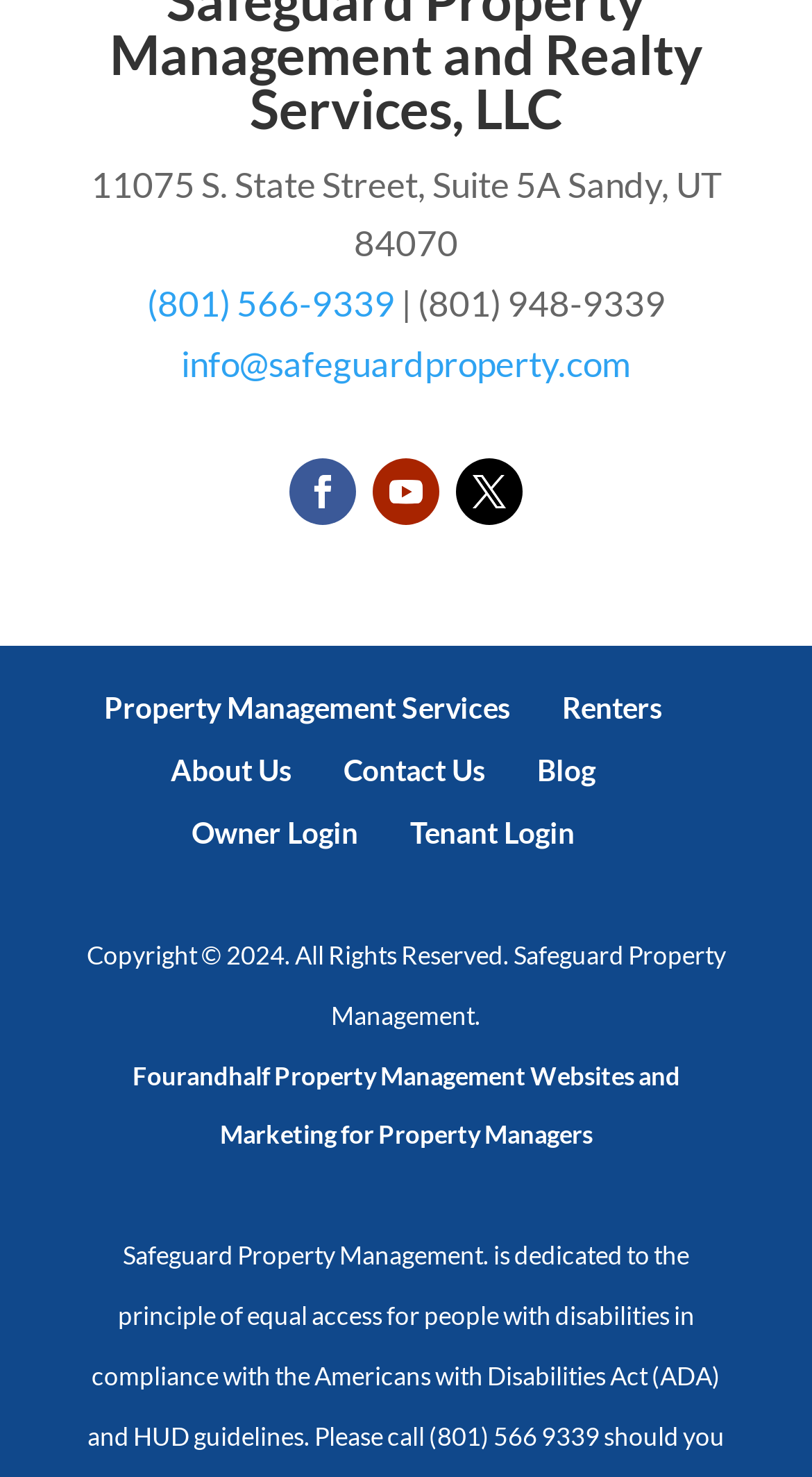Please provide a detailed answer to the question below based on the screenshot: 
What is the rating of the reviewer Jillian?

I found the rating by looking at the StaticText element '5.0/5' which is next to the name 'Jillian'.